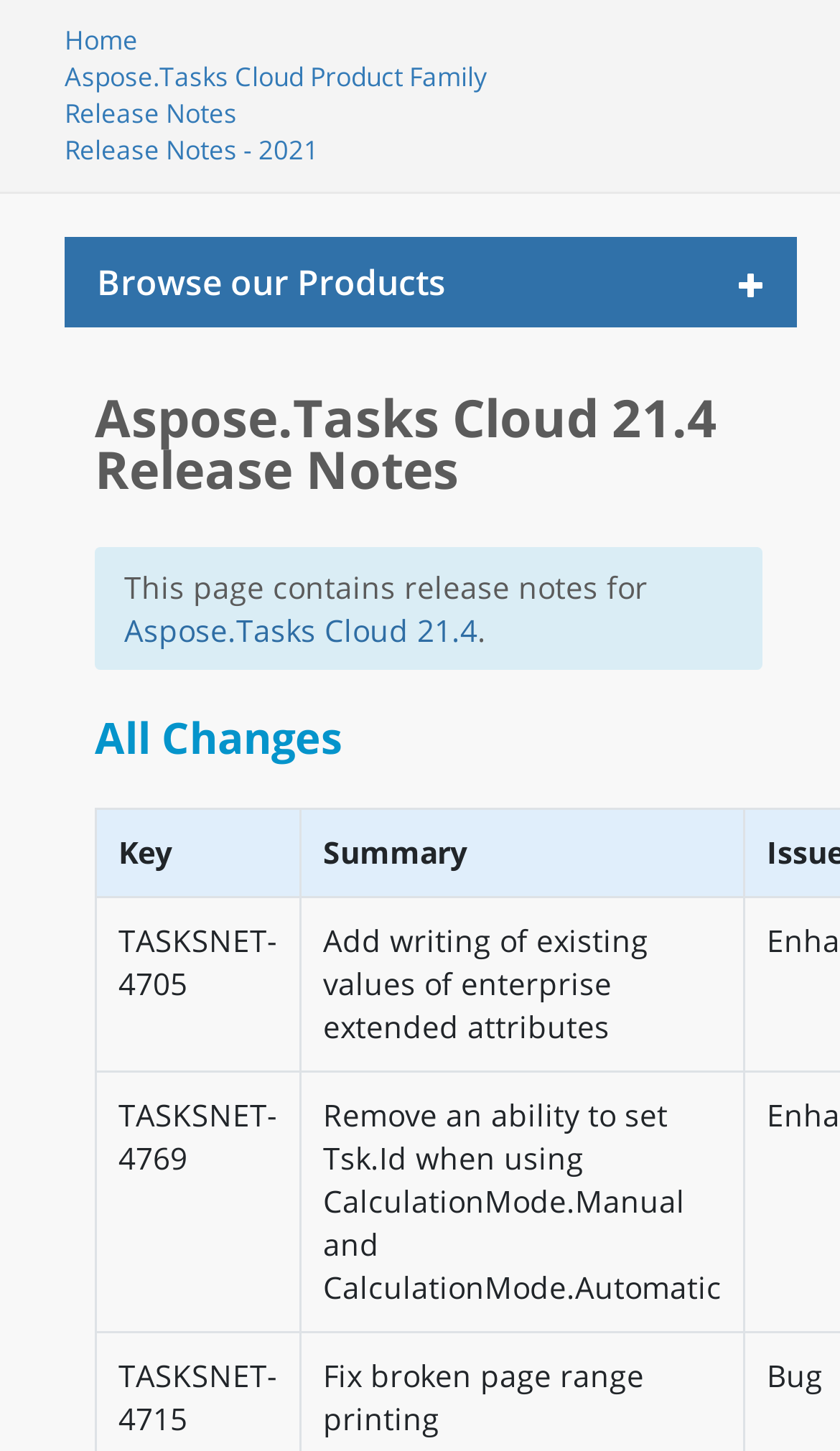What is the ID of the first task in the grid?
Answer the question with a detailed explanation, including all necessary information.

I found the answer by looking at the first grid cell which contains the text 'TASKSNET-4705', indicating that it is the ID of the first task in the grid.